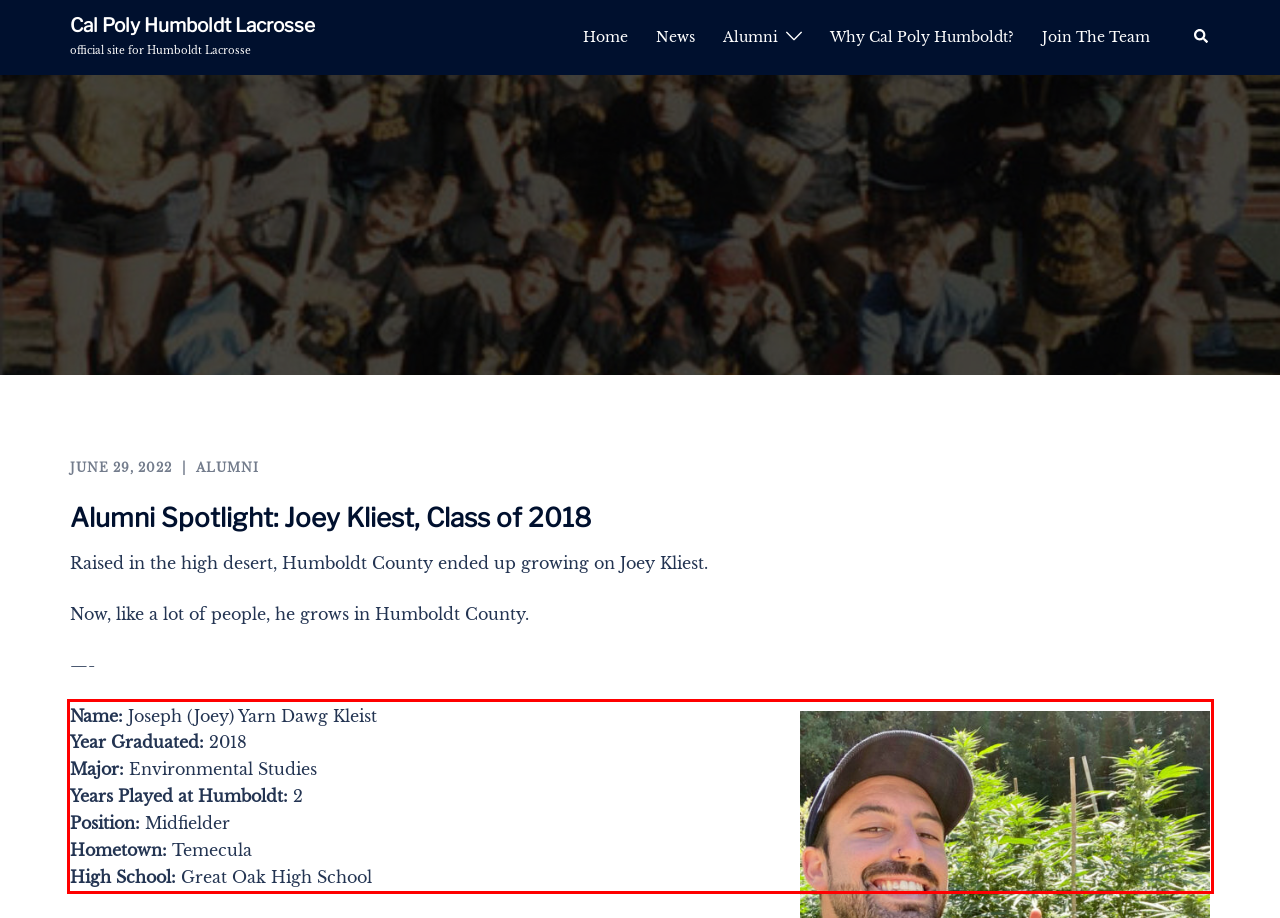You are provided with a webpage screenshot that includes a red rectangle bounding box. Extract the text content from within the bounding box using OCR.

Name: Joseph (Joey) Yarn Dawg Kleist Year Graduated: 2018 Major: Environmental Studies Years Played at Humboldt: 2 Position: Midfielder Hometown: Temecula High School: Great Oak High School